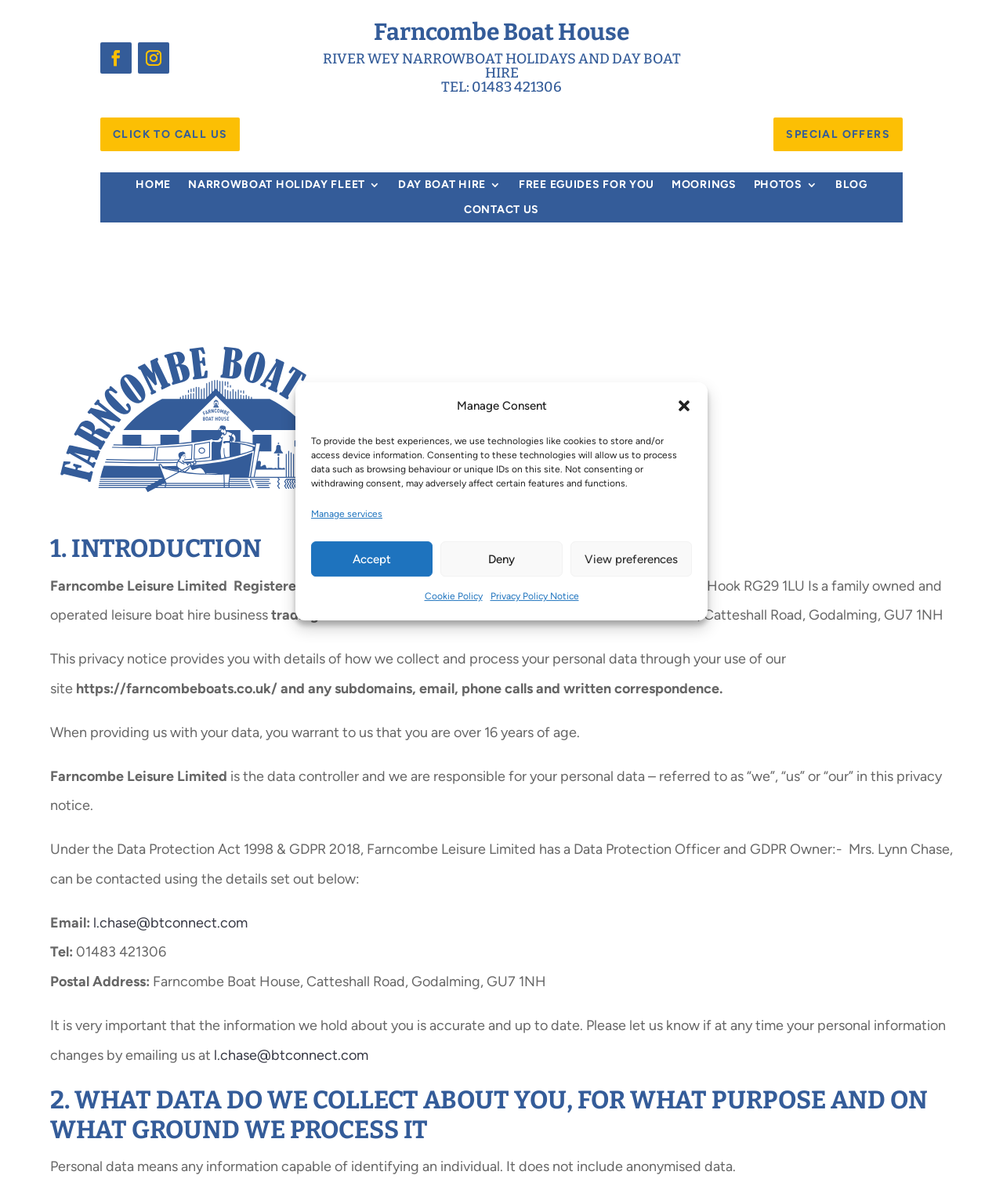Please determine the main heading text of this webpage.

Farncombe Boat House